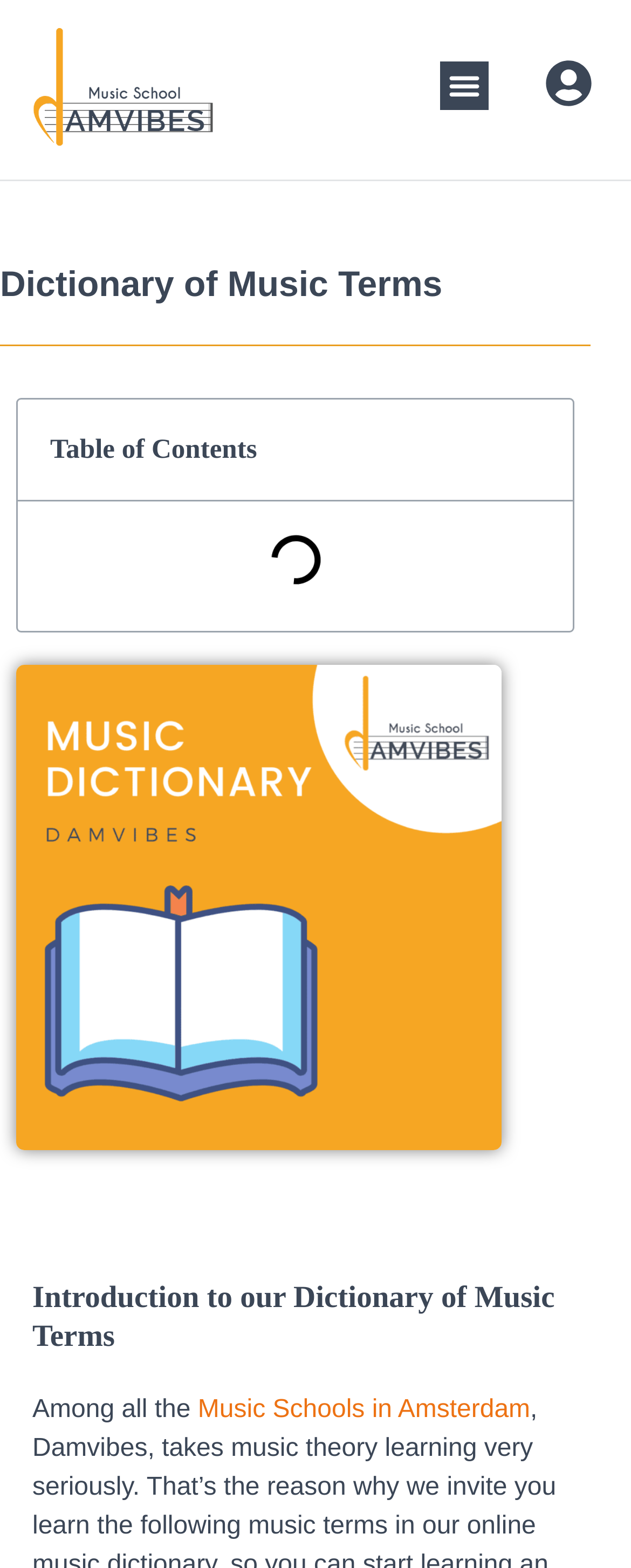Create a detailed narrative of the webpage’s visual and textual elements.

The webpage is a music dictionary that provides definitions for various music terms. At the top right corner, there is a "Menu Toggle" button. Next to it, there is an empty link. Below the top section, the main heading "Dictionary of Music Terms" spans across the page. 

Underneath the main heading, there is a "Table of Contents" section, which is positioned on the left side of the page. To the right of the "Table of Contents", there is a large image titled "Music terms dictionary" that occupies most of the page's width.

Further down, there is a heading "Introduction to our Dictionary of Music Terms" that is positioned near the top of the lower section of the page. Below this heading, there is a paragraph of text that starts with "Among all the" and includes a link to "Music Schools in Amsterdam".